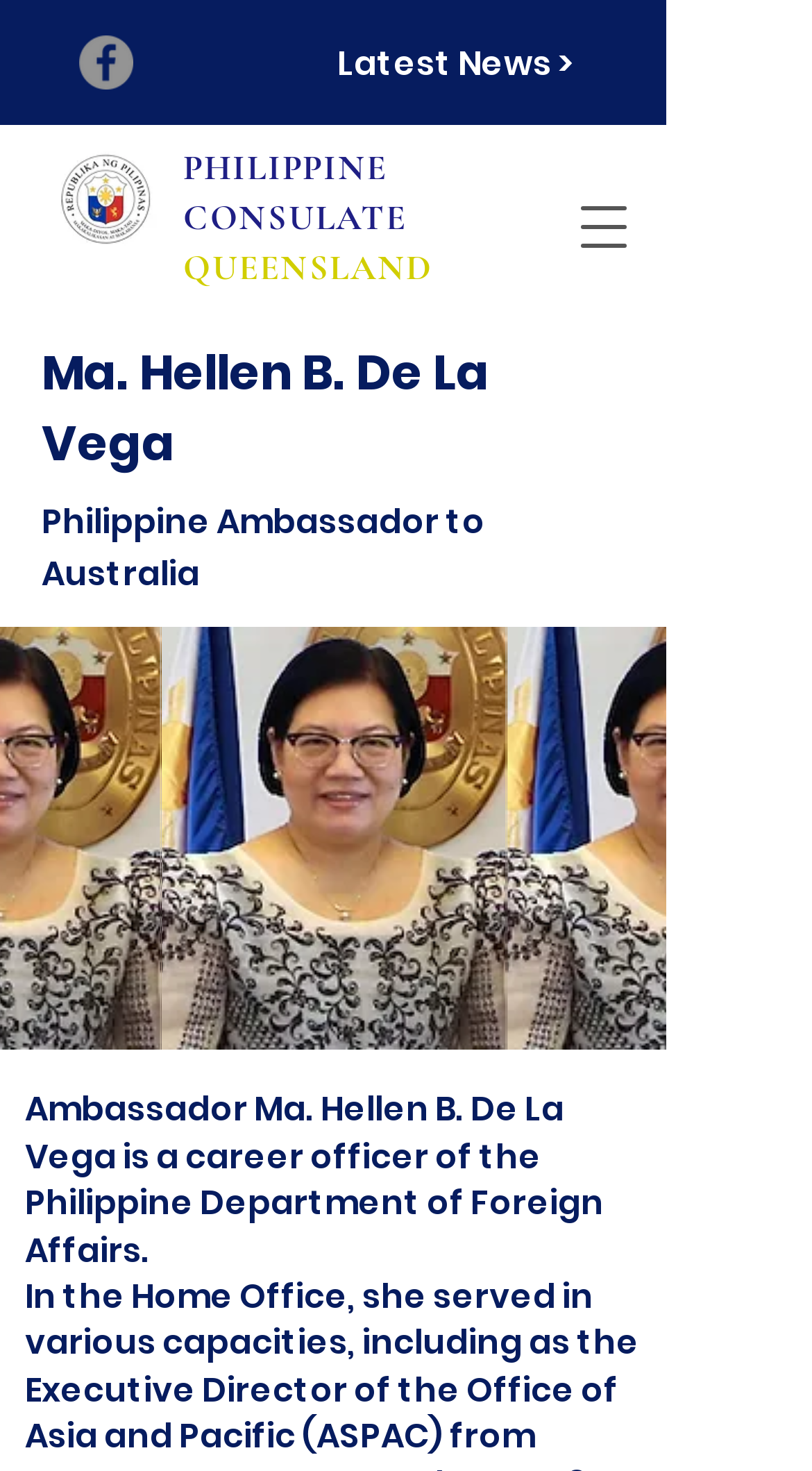What is the position of Ma. Hellen B. De La Vega?
Refer to the screenshot and answer in one word or phrase.

Philippine Ambassador to Australia